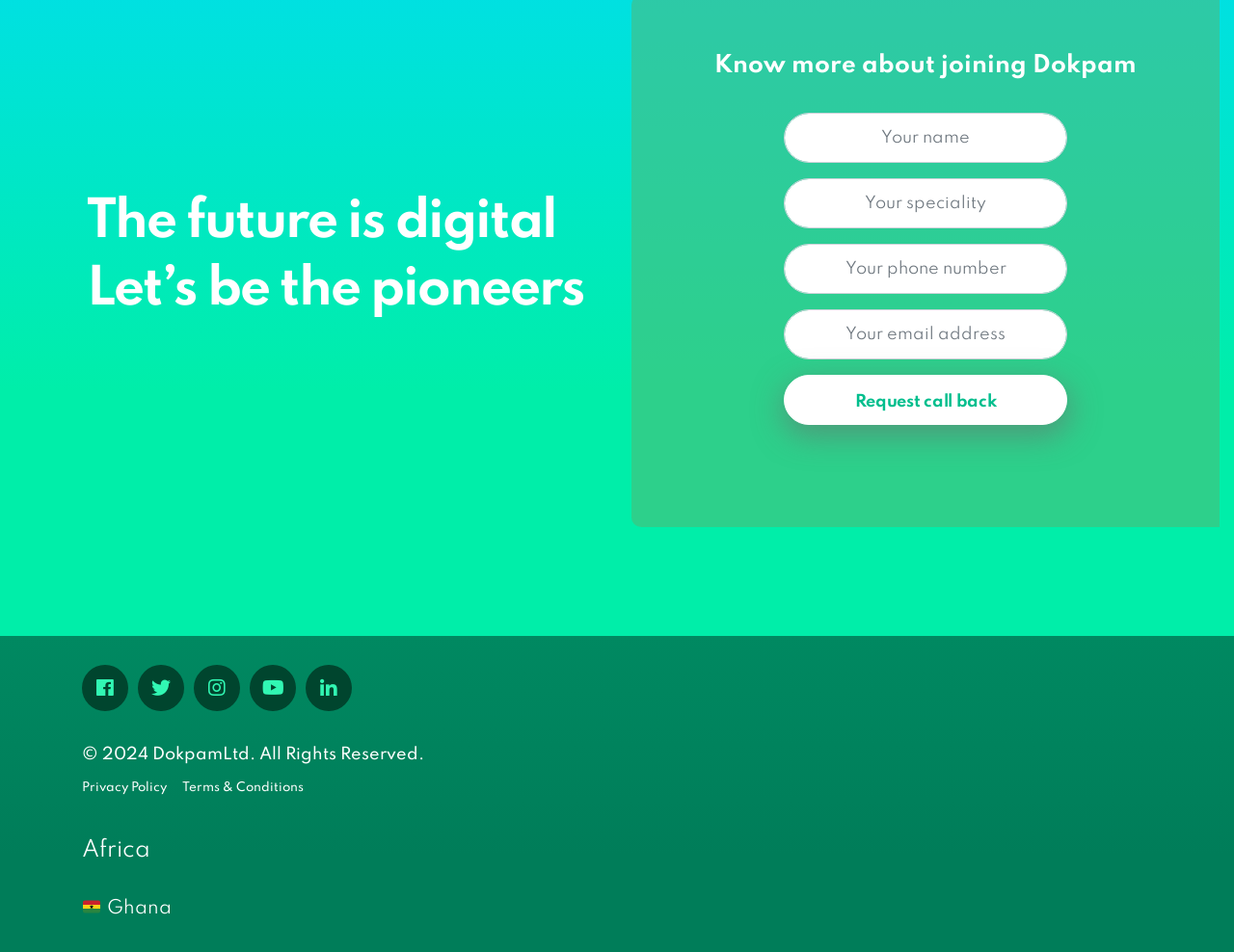Pinpoint the bounding box coordinates of the element to be clicked to execute the instruction: "Click the Facebook link".

[0.157, 0.698, 0.195, 0.747]